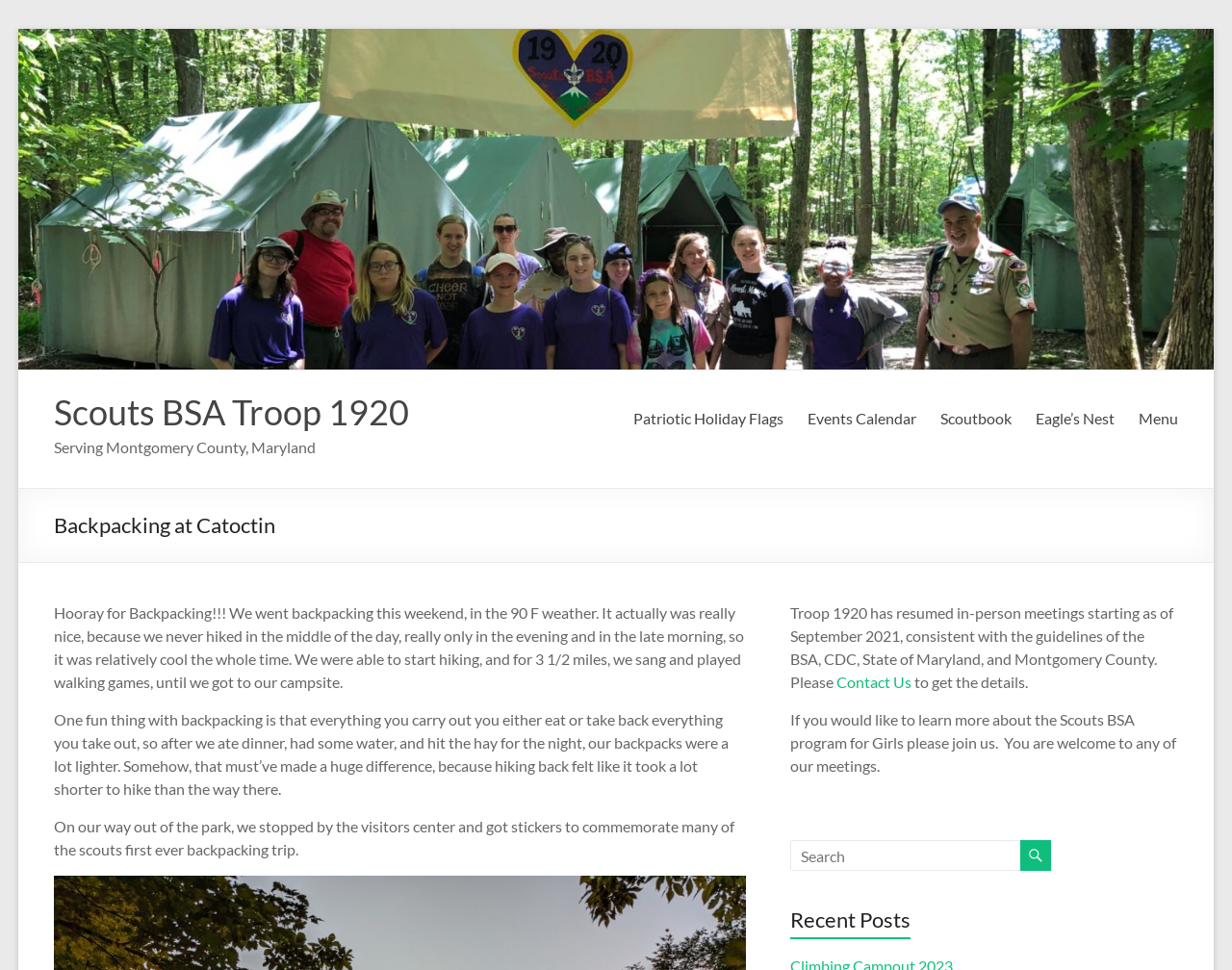Please find the bounding box coordinates (top-left x, top-left y, bottom-right x, bottom-right y) in the screenshot for the UI element described as follows: Scoutbook

[0.763, 0.417, 0.821, 0.447]